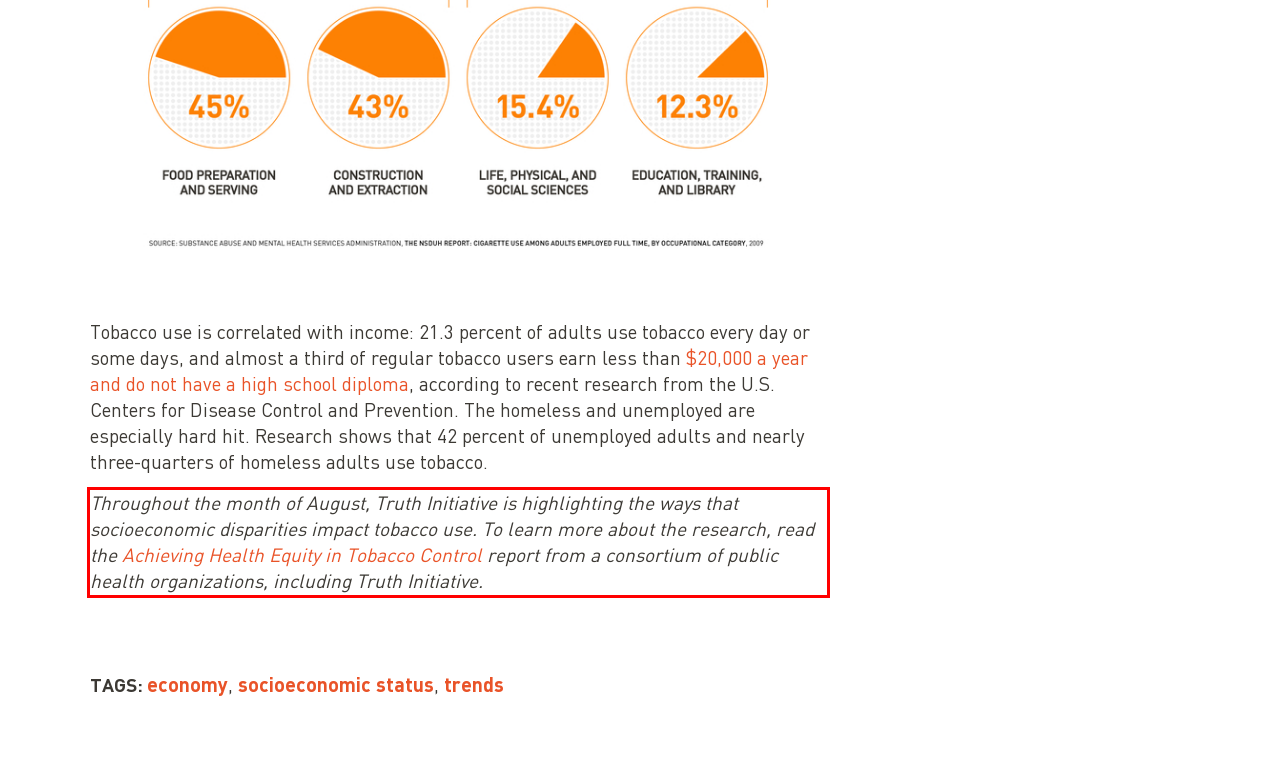Identify the text inside the red bounding box in the provided webpage screenshot and transcribe it.

Throughout the month of August, Truth Initiative is highlighting the ways that socioeconomic disparities impact tobacco use. To learn more about the research, read the Achieving Health Equity in Tobacco Control report from a consortium of public health organizations, including Truth Initiative.